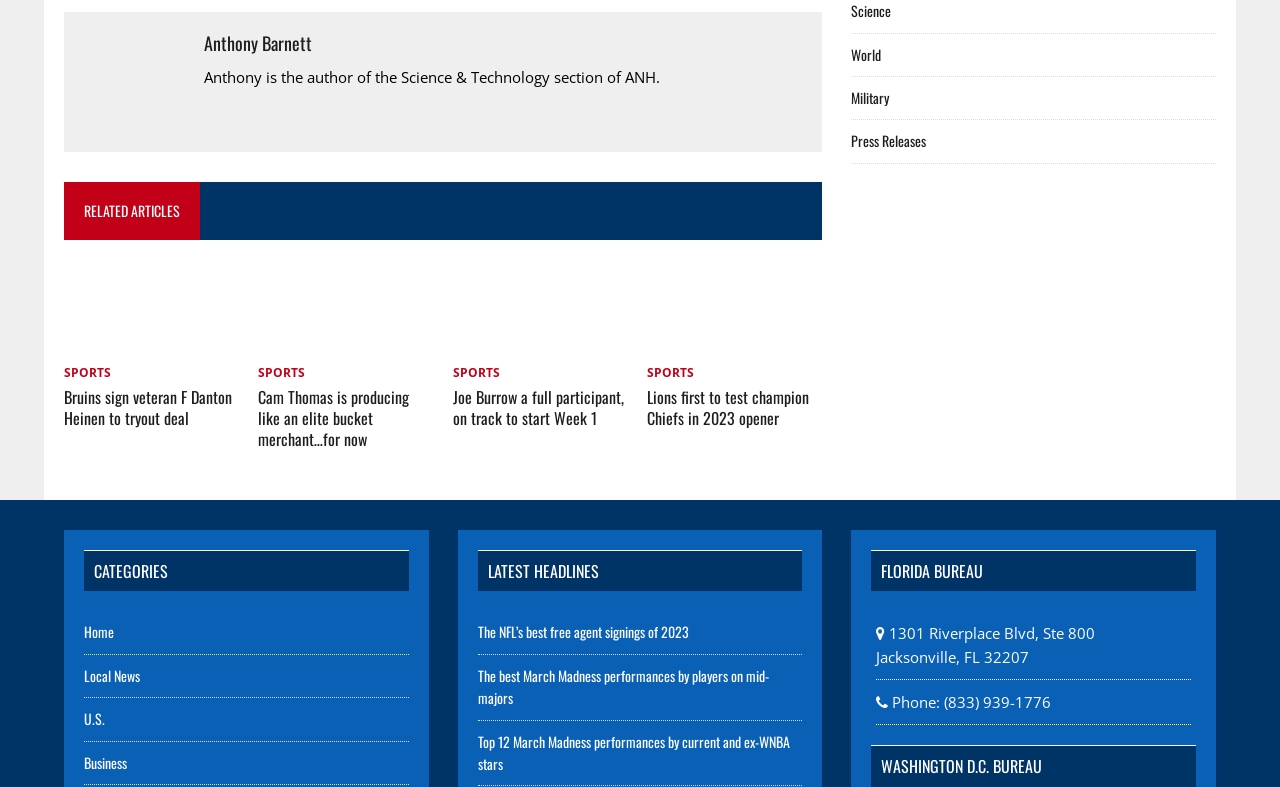Please indicate the bounding box coordinates for the clickable area to complete the following task: "Go to the Science section". The coordinates should be specified as four float numbers between 0 and 1, i.e., [left, top, right, bottom].

[0.665, 0.0, 0.696, 0.027]